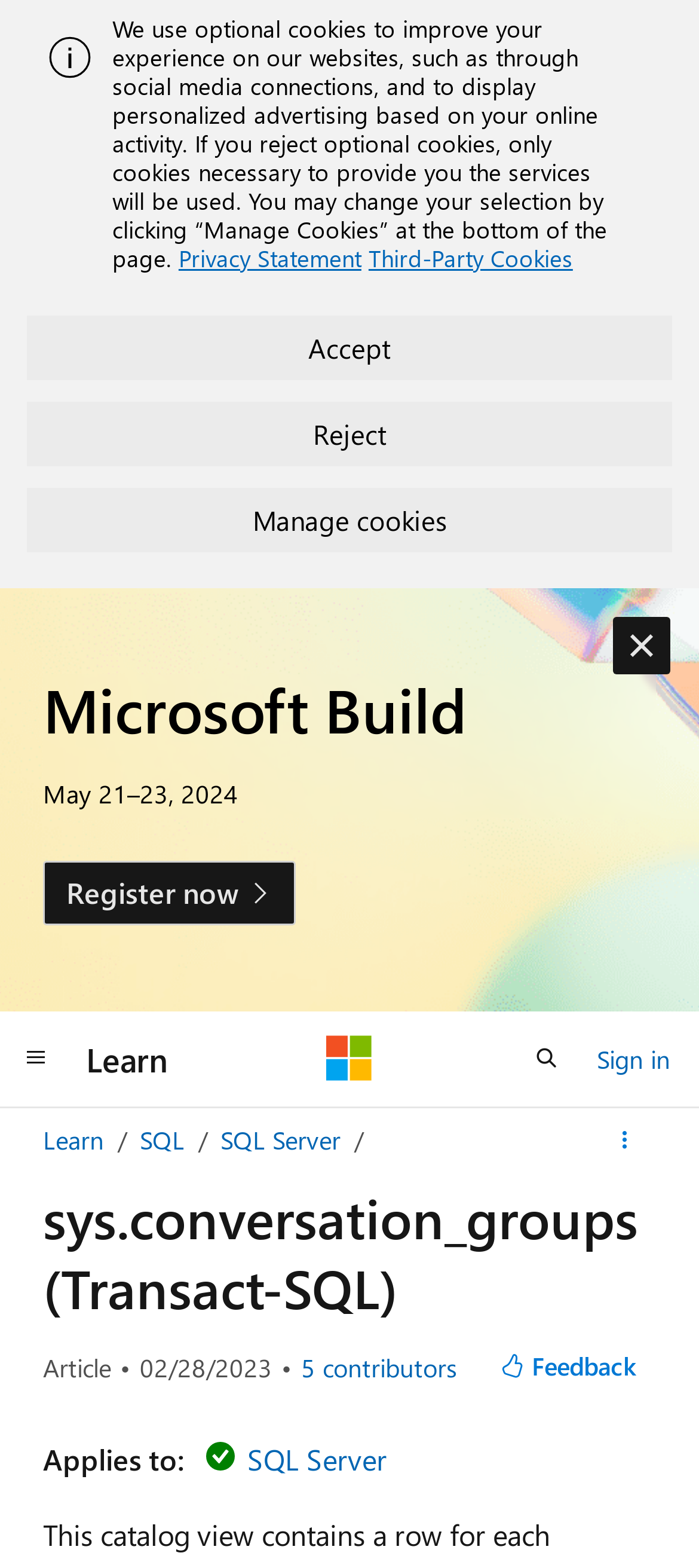Find the bounding box coordinates of the clickable element required to execute the following instruction: "Click the 'Sign in' link". Provide the coordinates as four float numbers between 0 and 1, i.e., [left, top, right, bottom].

[0.854, 0.661, 0.959, 0.69]